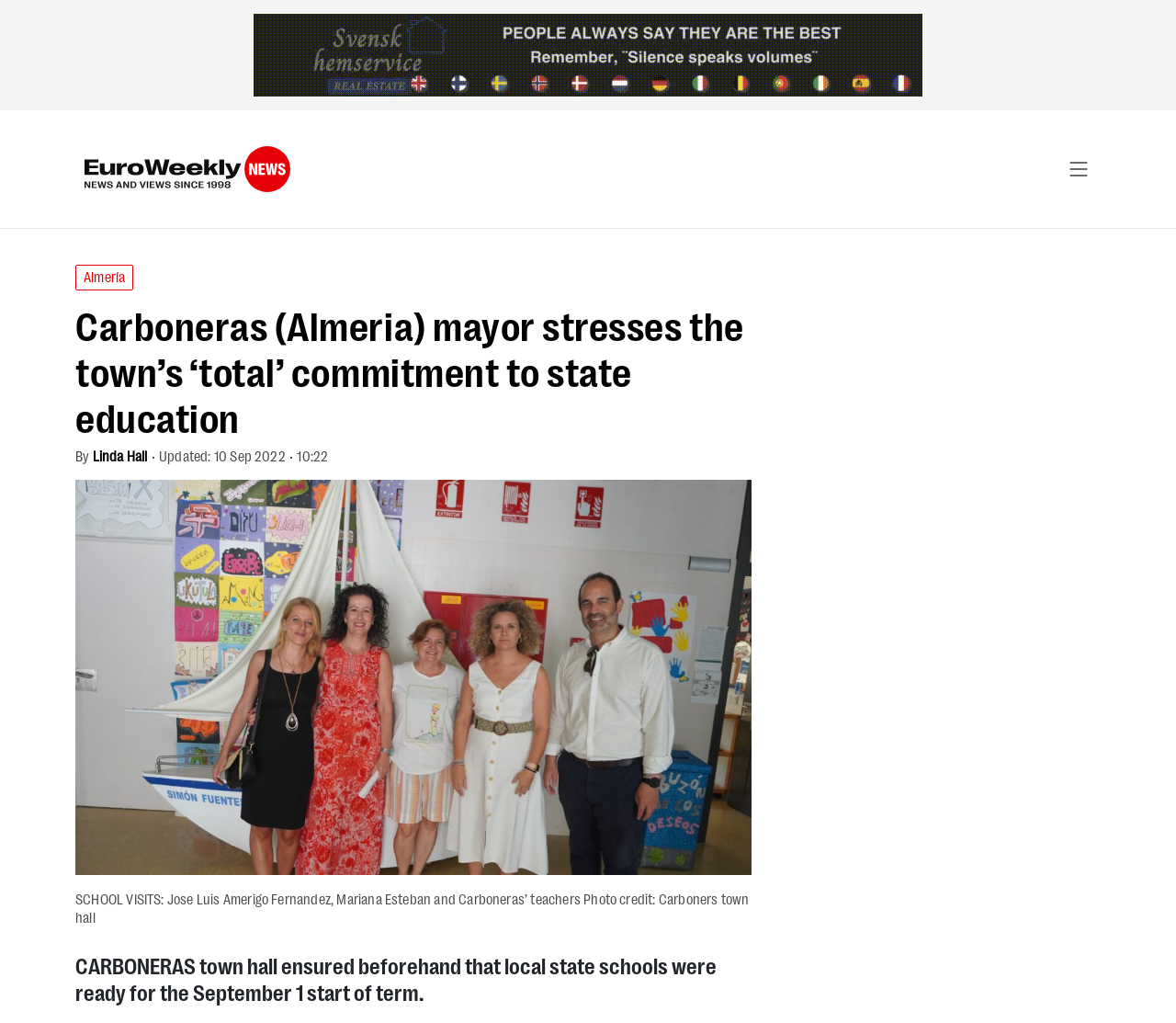What is the date mentioned in the article?
Using the image as a reference, answer the question with a short word or phrase.

10 Sep 2022